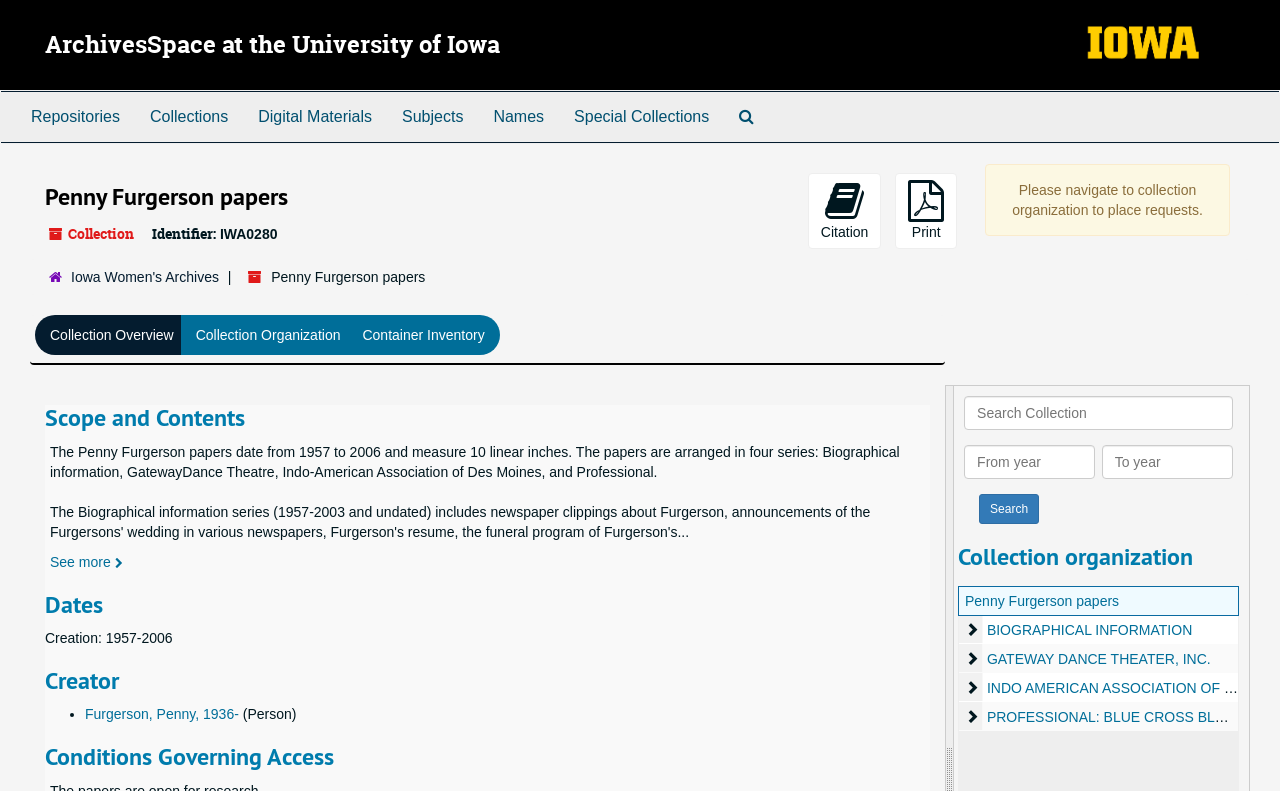Bounding box coordinates are given in the format (top-left x, top-left y, bottom-right x, bottom-right y). All values should be floating point numbers between 0 and 1. Provide the bounding box coordinate for the UI element described as: Furgerson, Penny, 1936-

[0.066, 0.893, 0.187, 0.913]